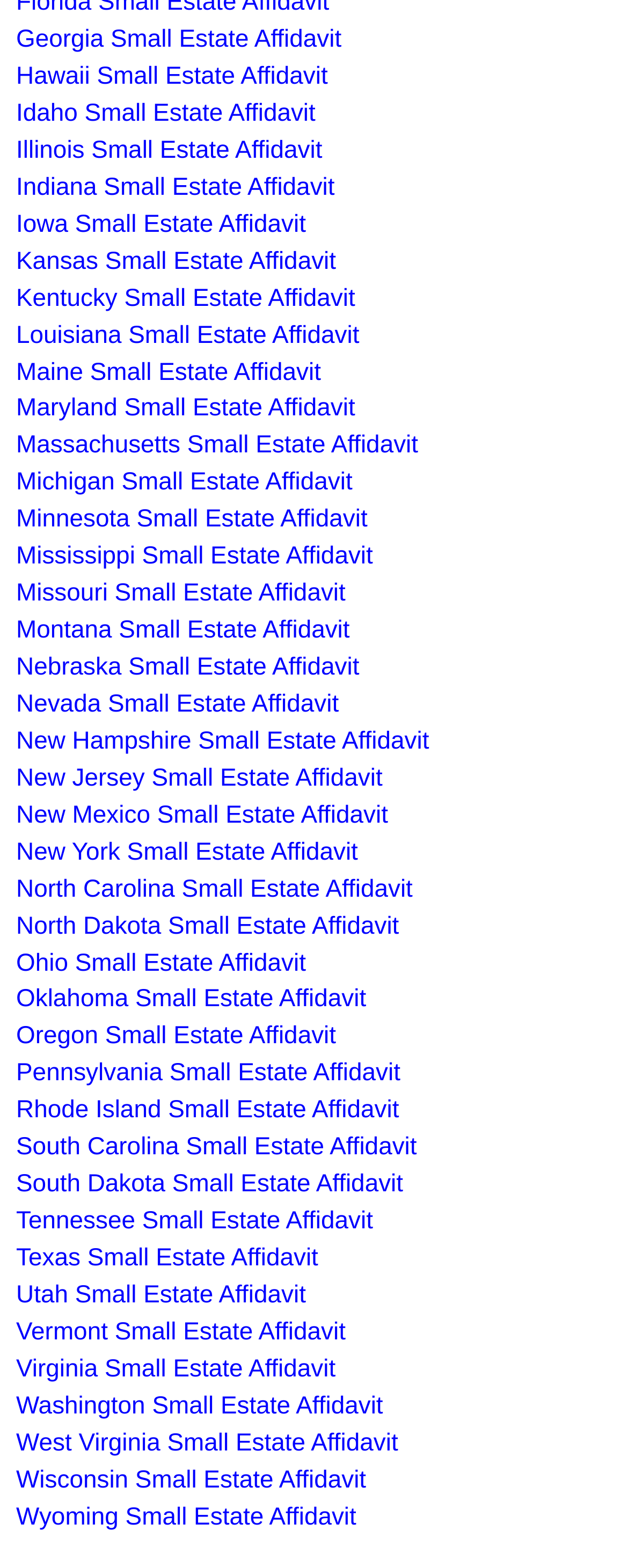Specify the bounding box coordinates of the element's area that should be clicked to execute the given instruction: "Search for something". The coordinates should be four float numbers between 0 and 1, i.e., [left, top, right, bottom].

None